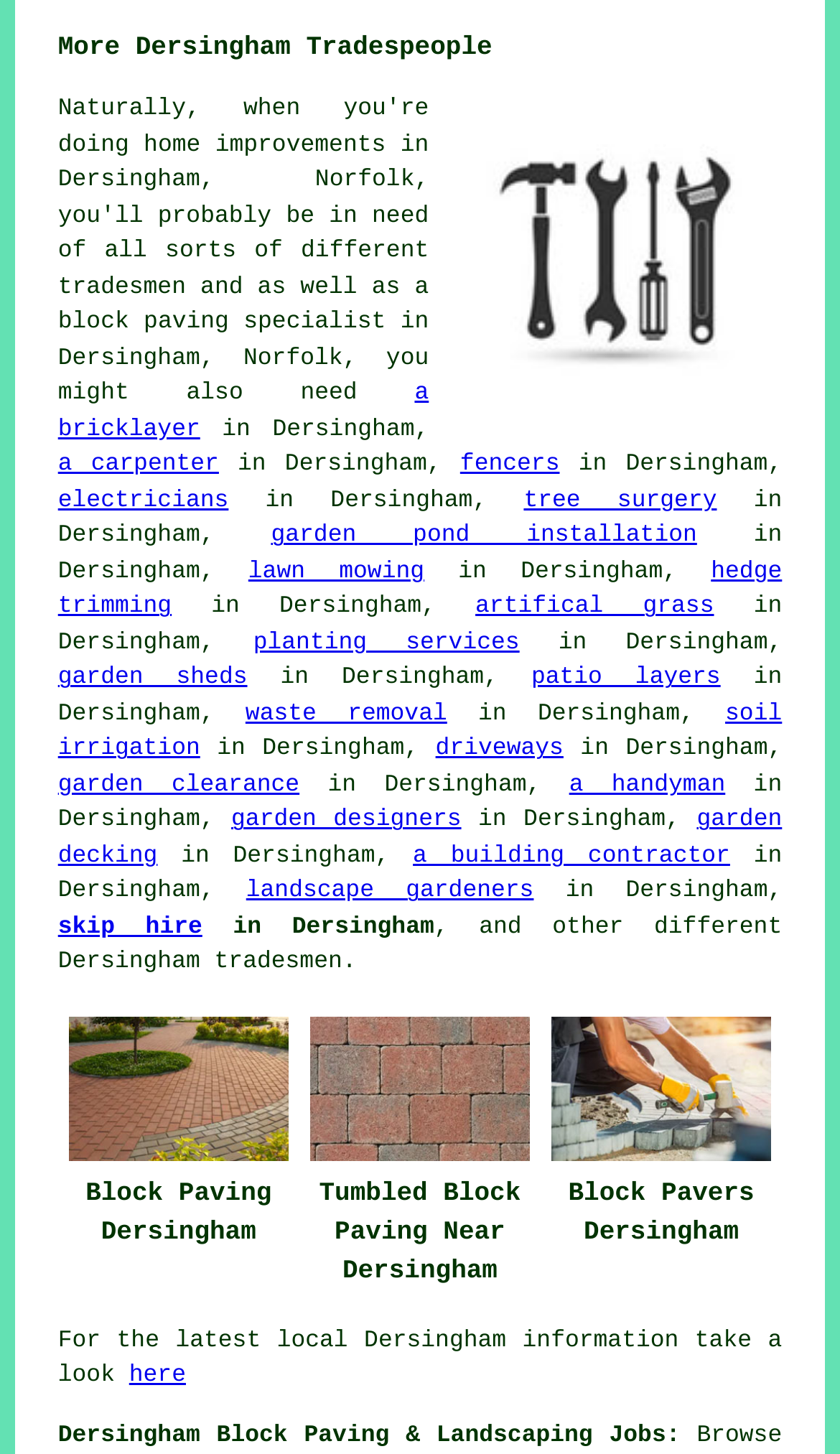Extract the bounding box of the UI element described as: "a block paving specialist".

[0.069, 0.19, 0.51, 0.232]